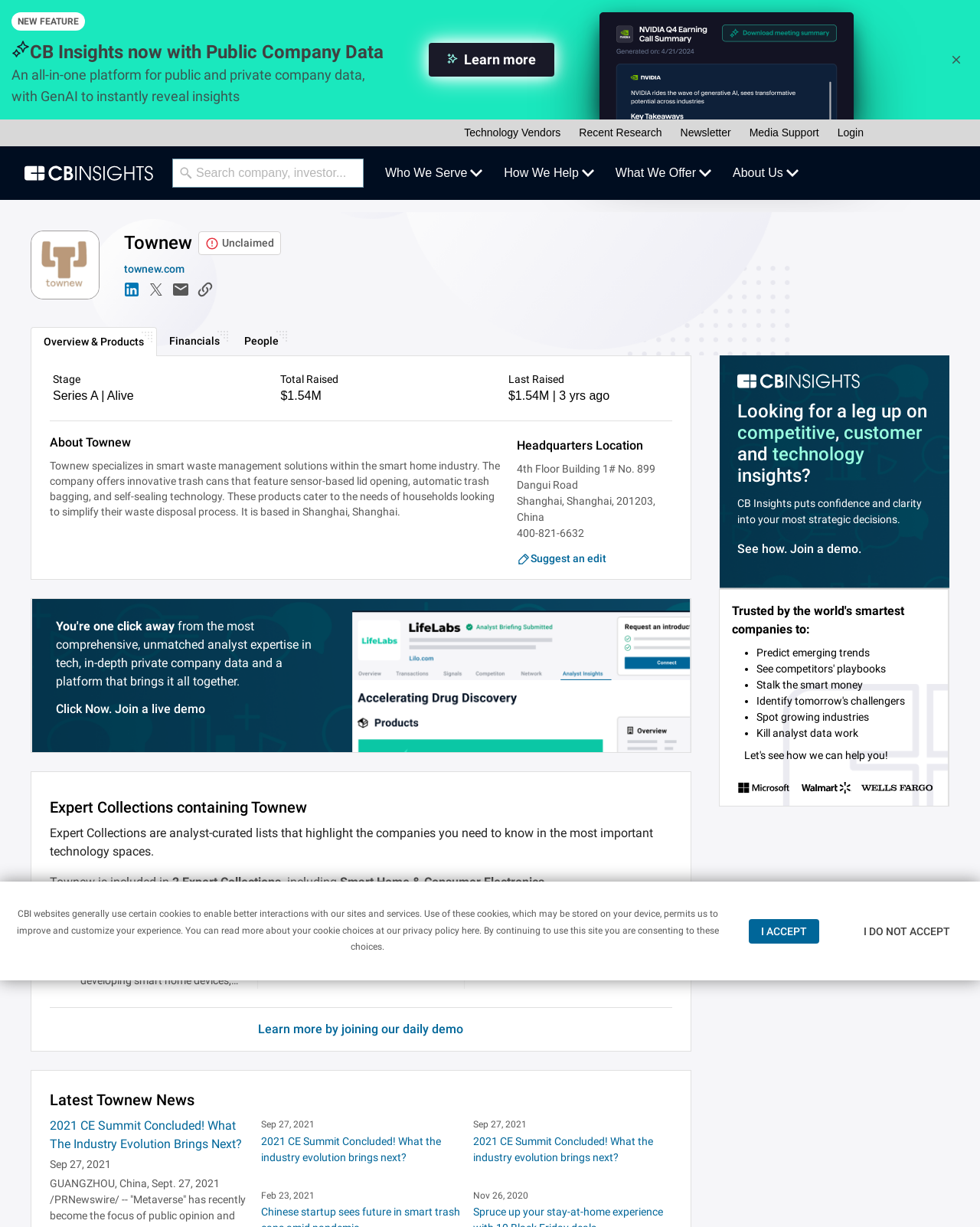Locate the coordinates of the bounding box for the clickable region that fulfills this instruction: "Suggest an edit to Townew's profile".

[0.527, 0.449, 0.618, 0.461]